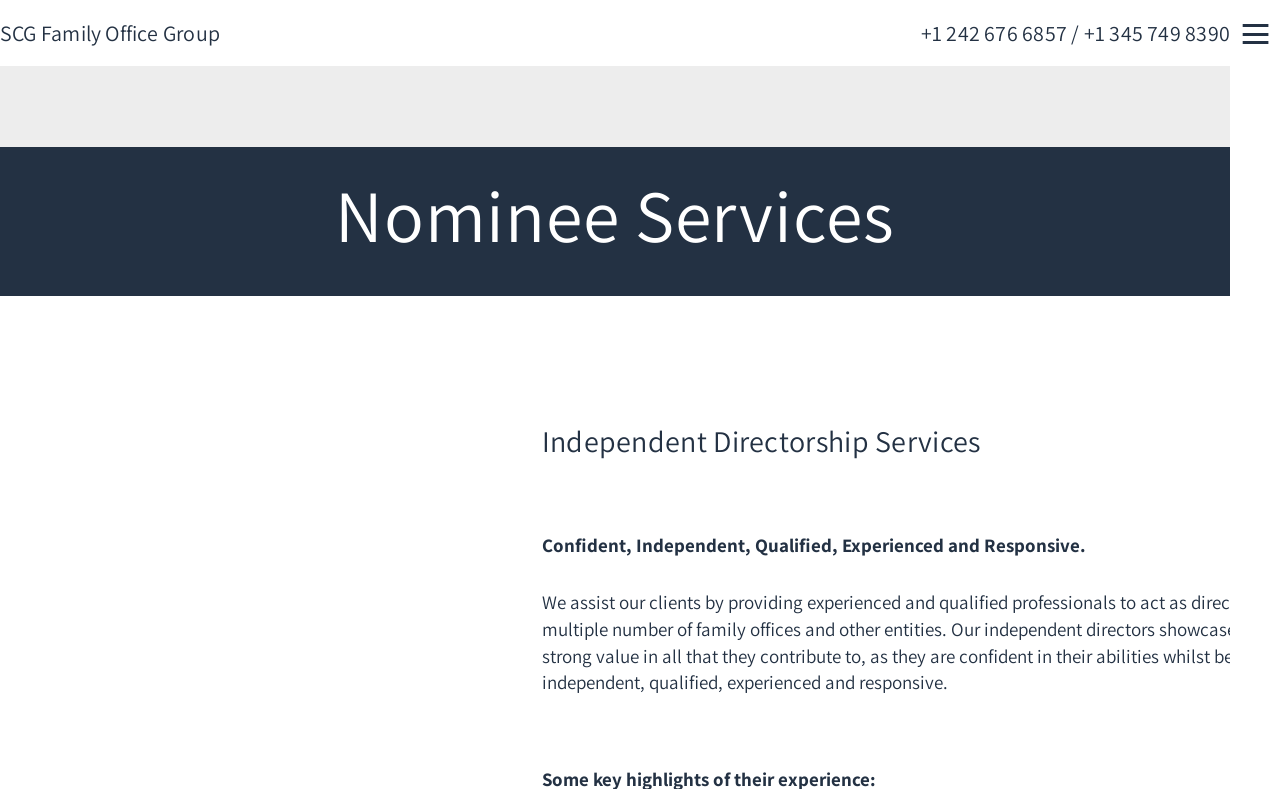Provide an in-depth caption for the webpage.

The webpage appears to be a professional services website, specifically focused on nominee services and family office management. At the top left of the page, there is a heading that reads "SCG Family Office Group" with a phone number displayed to its right. Below this, there is a horizontal navigation menu with five links: "HOME", "SERVICES", "RESOURCE", "ABOUT US", and "CONTACT". 

On the right side of the top section, there is a small icon represented by "\ue93c". 

The main content of the page is divided into two sections. The first section has a heading that reads "Nominee Services" and is positioned above a subheading that says "Independent Directorship Services". 

Below the subheading, there is a brief description that reads "Confident, Independent, Qualified, Experienced and Responsive." This is followed by a longer paragraph that explains the services provided by the company, including the provision of experienced and qualified professionals to act as directors for family offices and other entities.